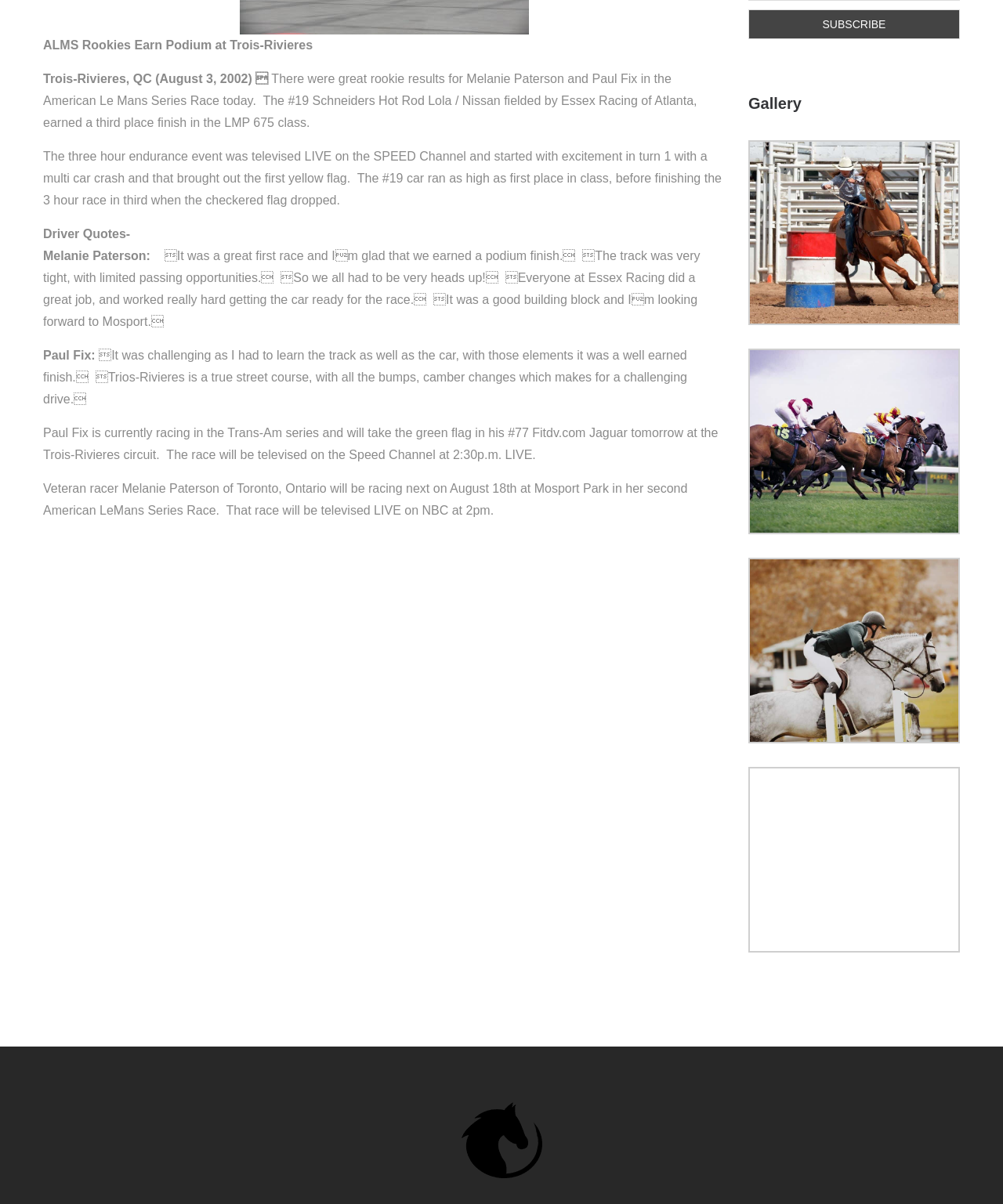Identify the bounding box coordinates for the UI element described by the following text: "value="Subscribe"". Provide the coordinates as four float numbers between 0 and 1, in the format [left, top, right, bottom].

[0.746, 0.008, 0.957, 0.032]